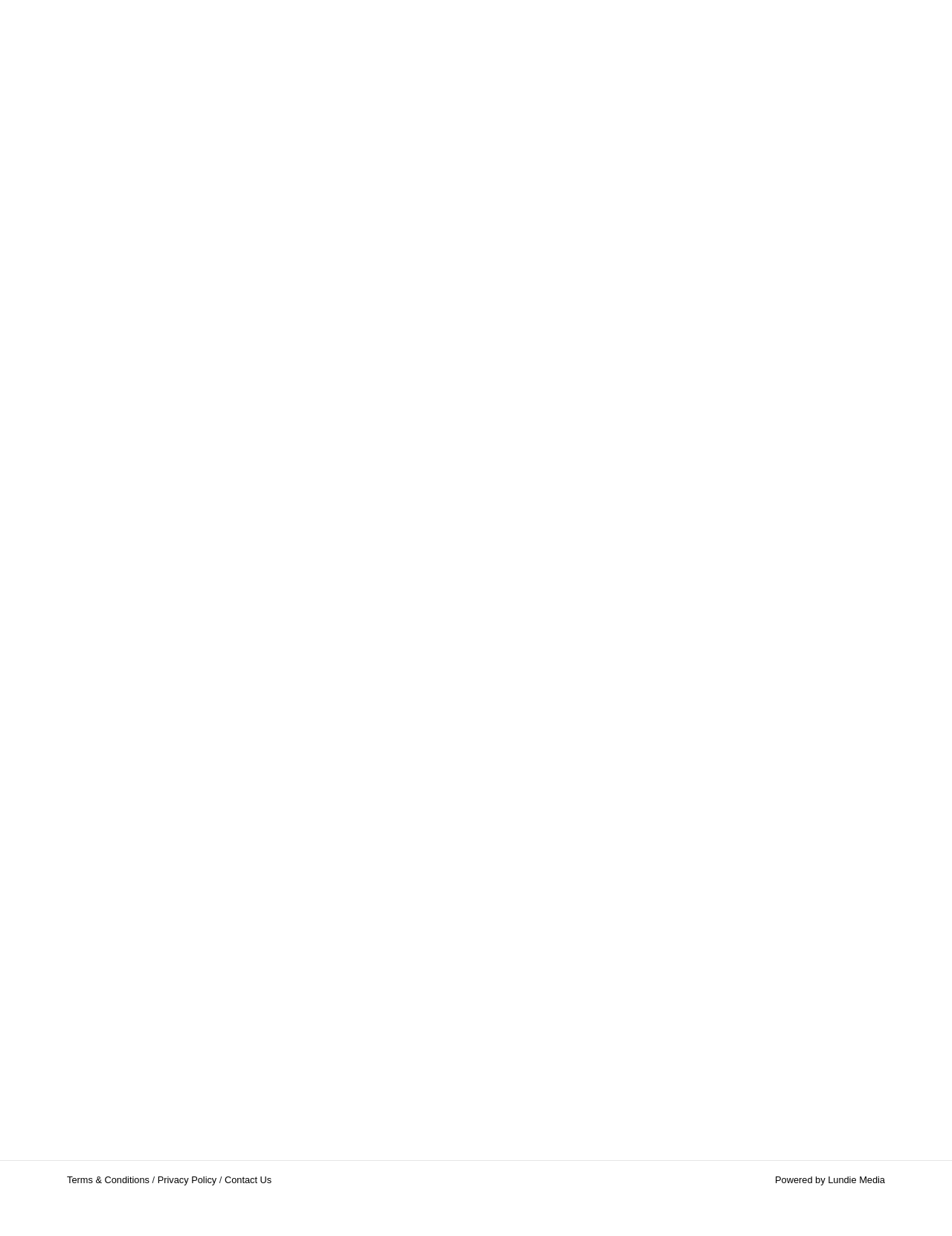Provide the bounding box coordinates of the area you need to click to execute the following instruction: "Click on 'Joining Forces with Solar Nation'".

[0.078, 0.144, 0.403, 0.397]